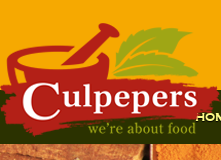What is symbolized by the mortar and pestle?
Refer to the image and provide a concise answer in one word or phrase.

culinary arts